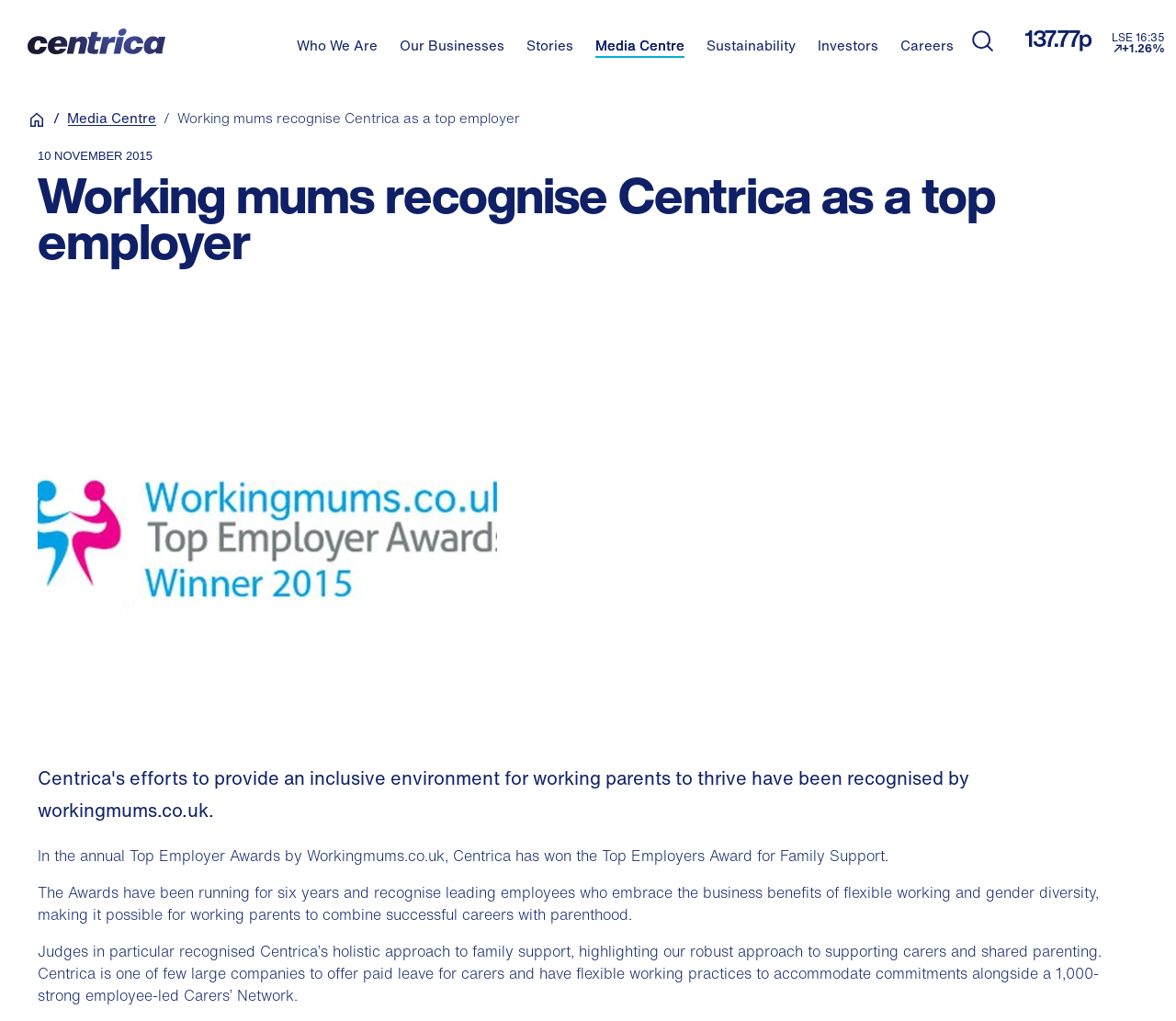Show the bounding box coordinates of the region that should be clicked to follow the instruction: "Go to Who We Are page."

[0.252, 0.038, 0.321, 0.057]